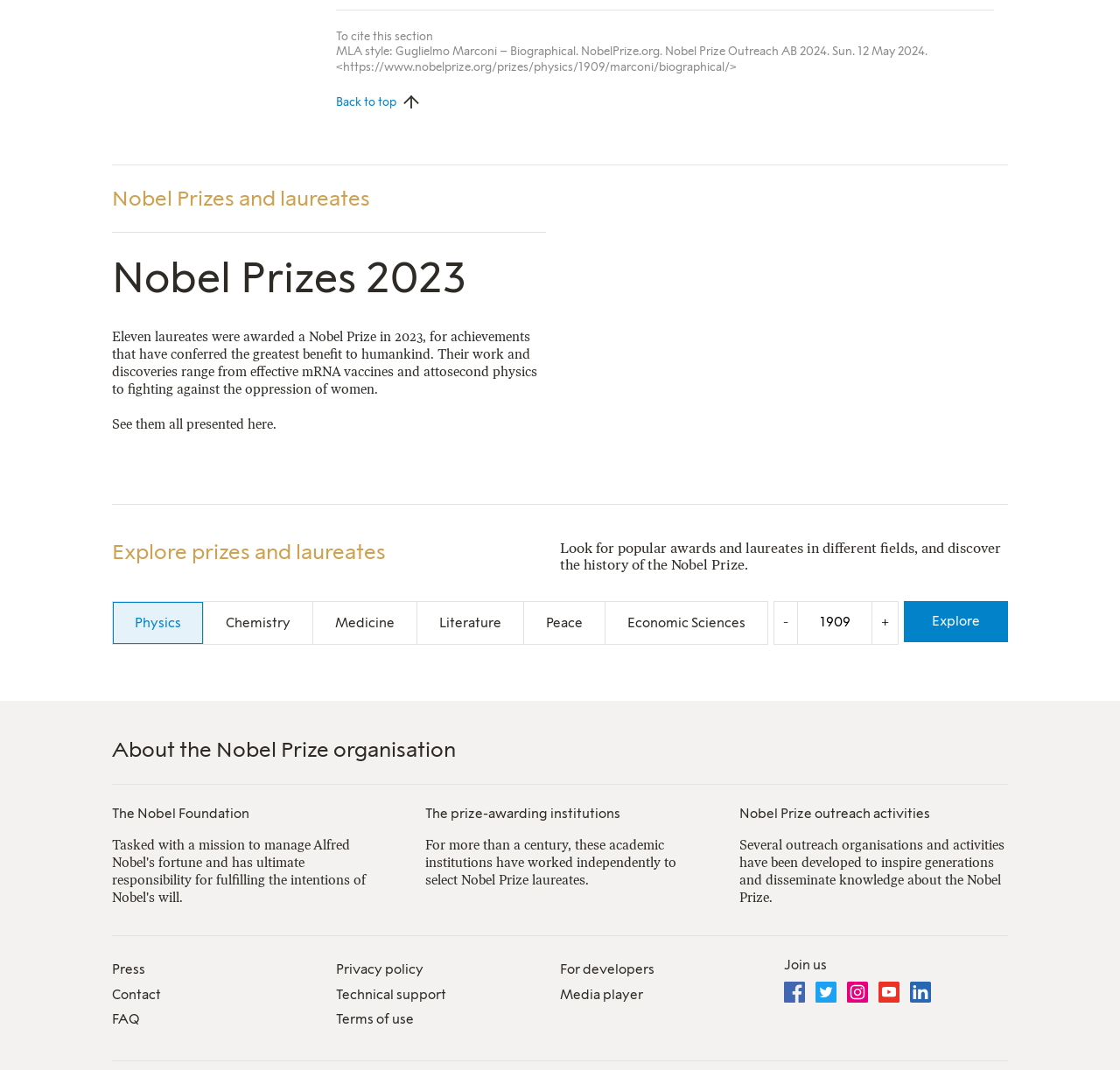Please determine the bounding box coordinates of the element's region to click for the following instruction: "Explore prizes and laureates".

[0.1, 0.485, 0.5, 0.535]